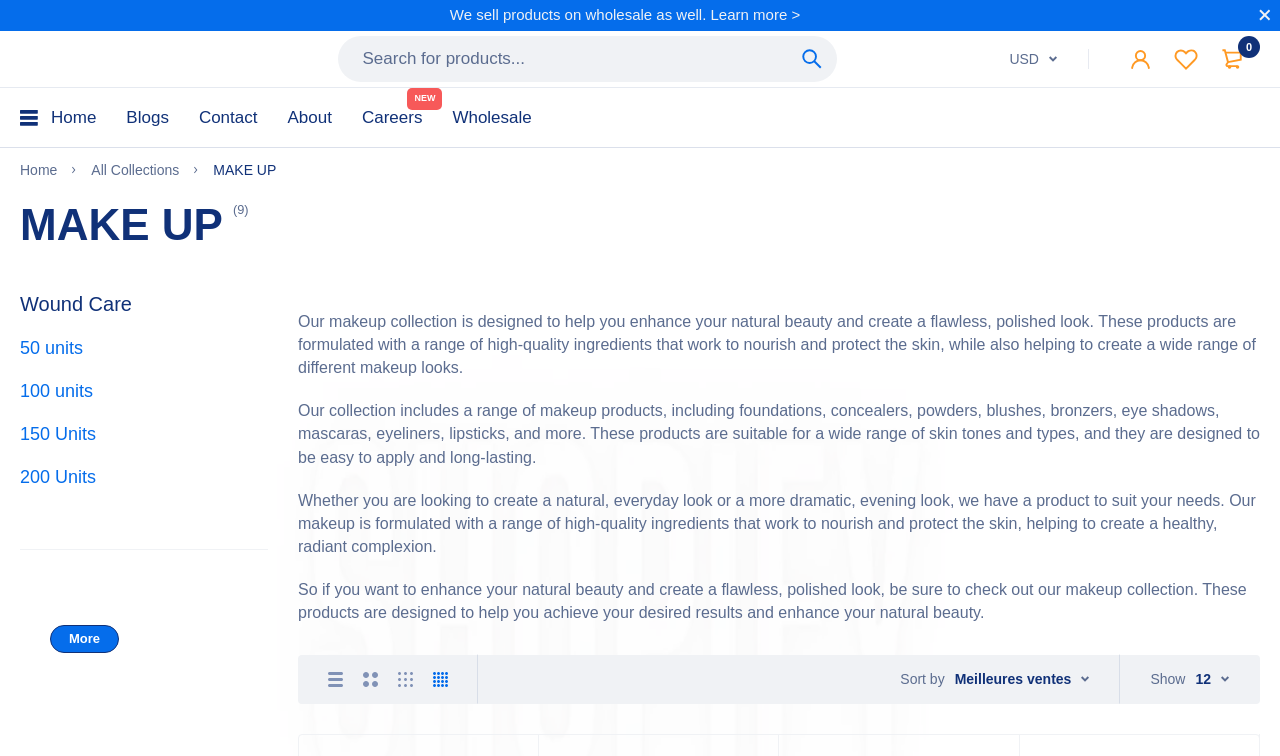Can you provide the bounding box coordinates for the element that should be clicked to implement the instruction: "Learn more about wholesale products"?

[0.351, 0.008, 0.625, 0.03]